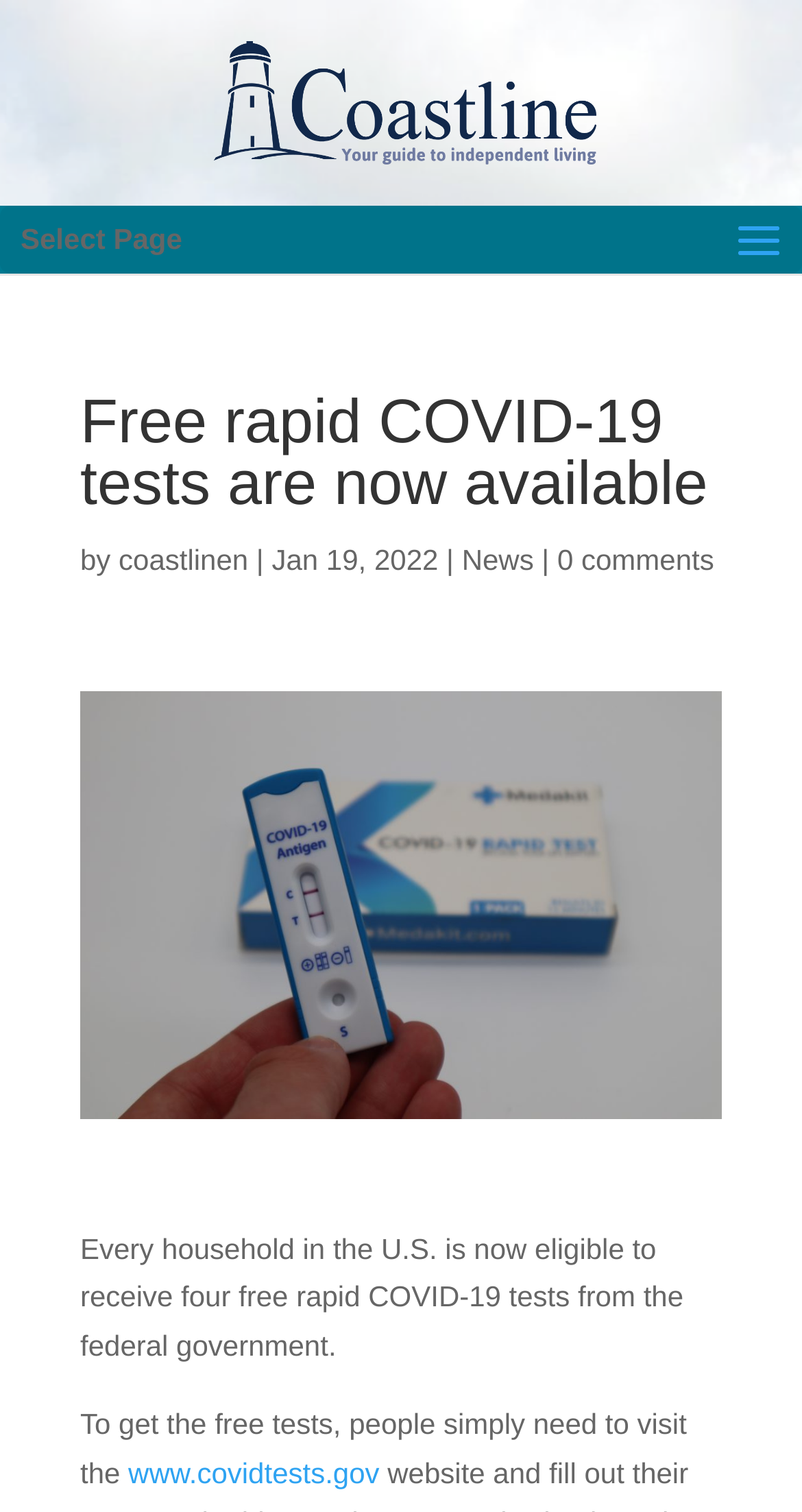When was the news about free tests published?
Use the information from the image to give a detailed answer to the question.

The webpage shows a date of Jan 19, 2022, which suggests that the news about free COVID-19 tests was published on this date.